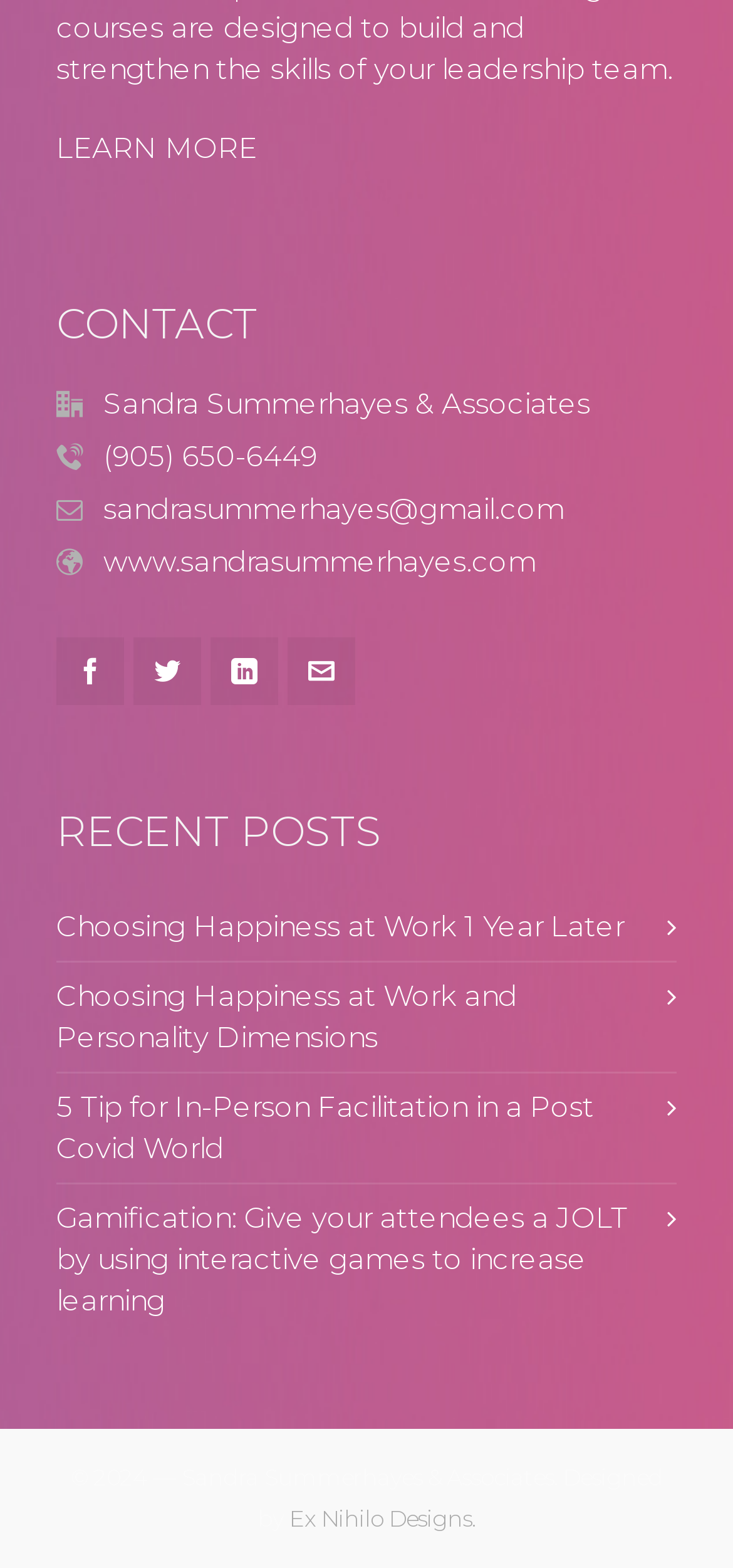How many recent posts are listed?
Using the information from the image, provide a comprehensive answer to the question.

There are four recent posts listed under the heading 'RECENT POSTS' located at [0.077, 0.516, 0.521, 0.546] which are represented by link elements with titles and icons.